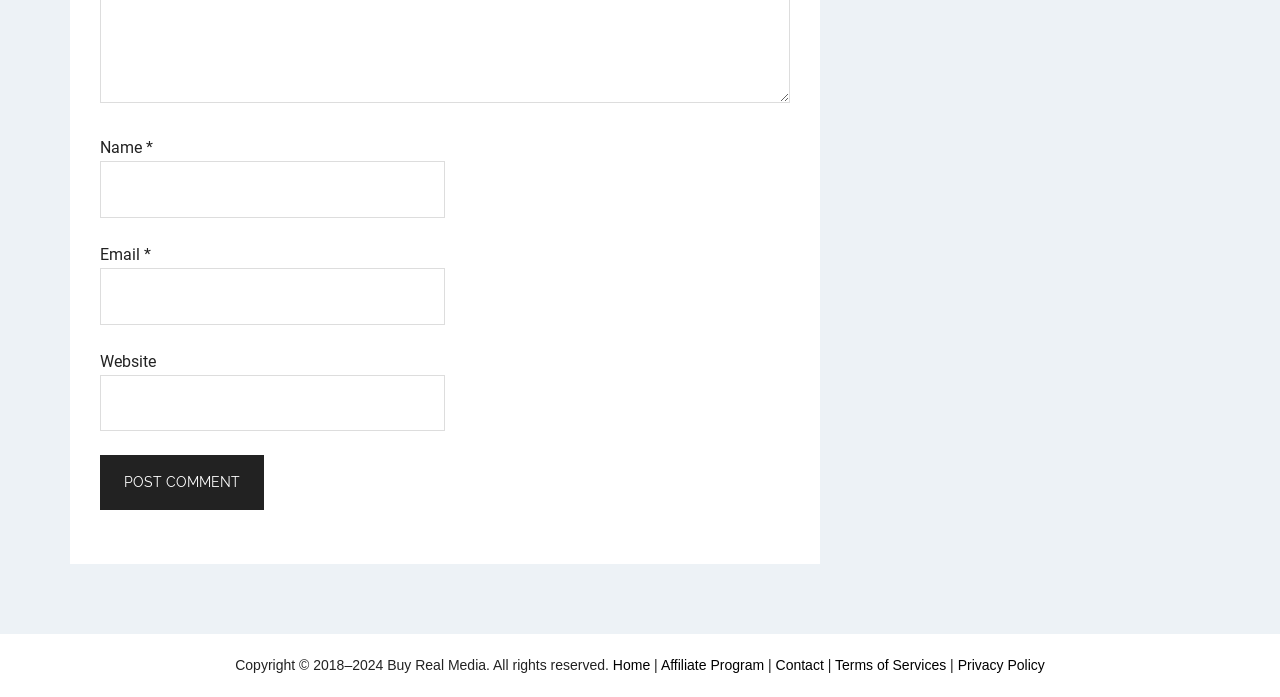Analyze the image and deliver a detailed answer to the question: What is the function of the 'Post Comment' button?

The 'Post Comment' button is a clickable element with a label 'POST COMMENT' which indicates that it is used to submit a comment or a message, likely related to a blog post or an article.